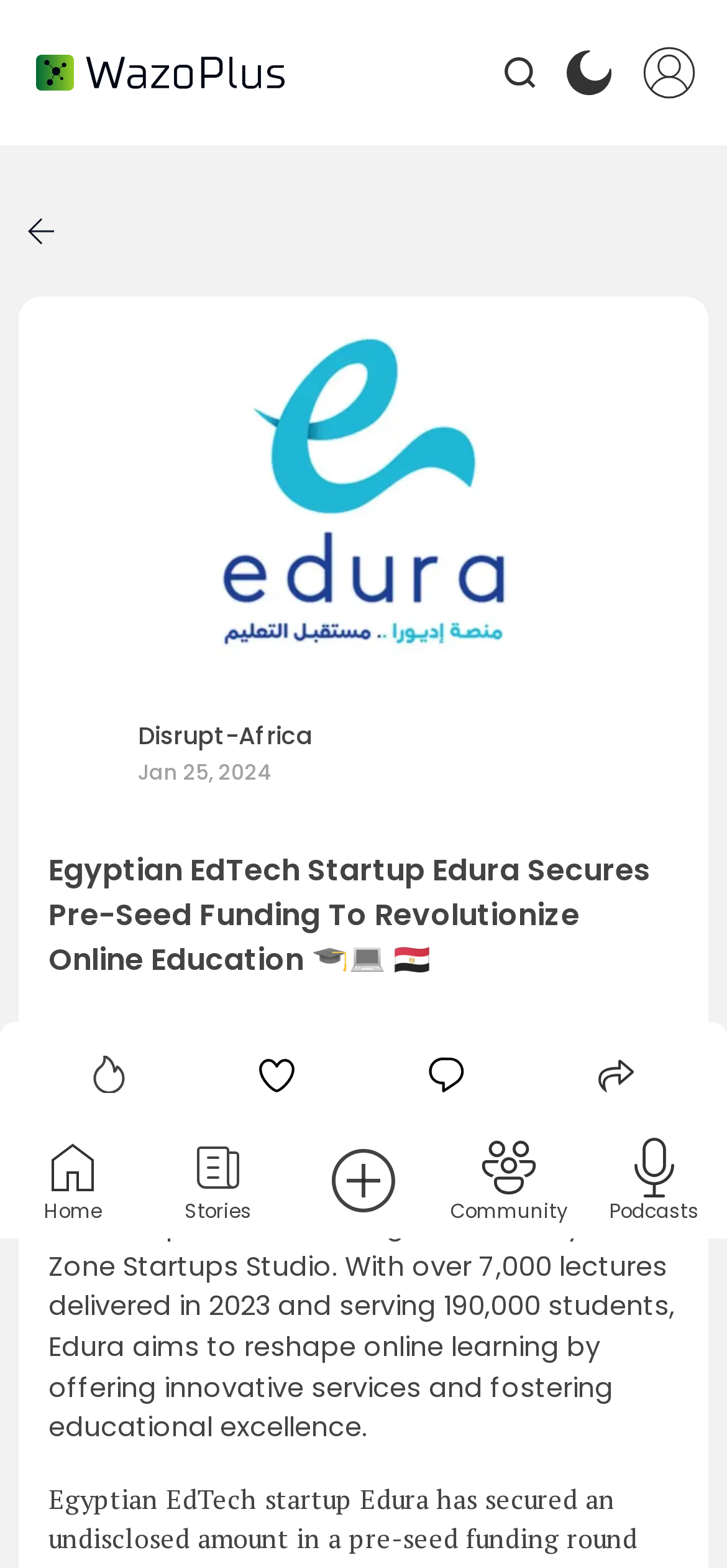How many lectures has Edura delivered in 2023?
Please look at the screenshot and answer in one word or a short phrase.

7,000